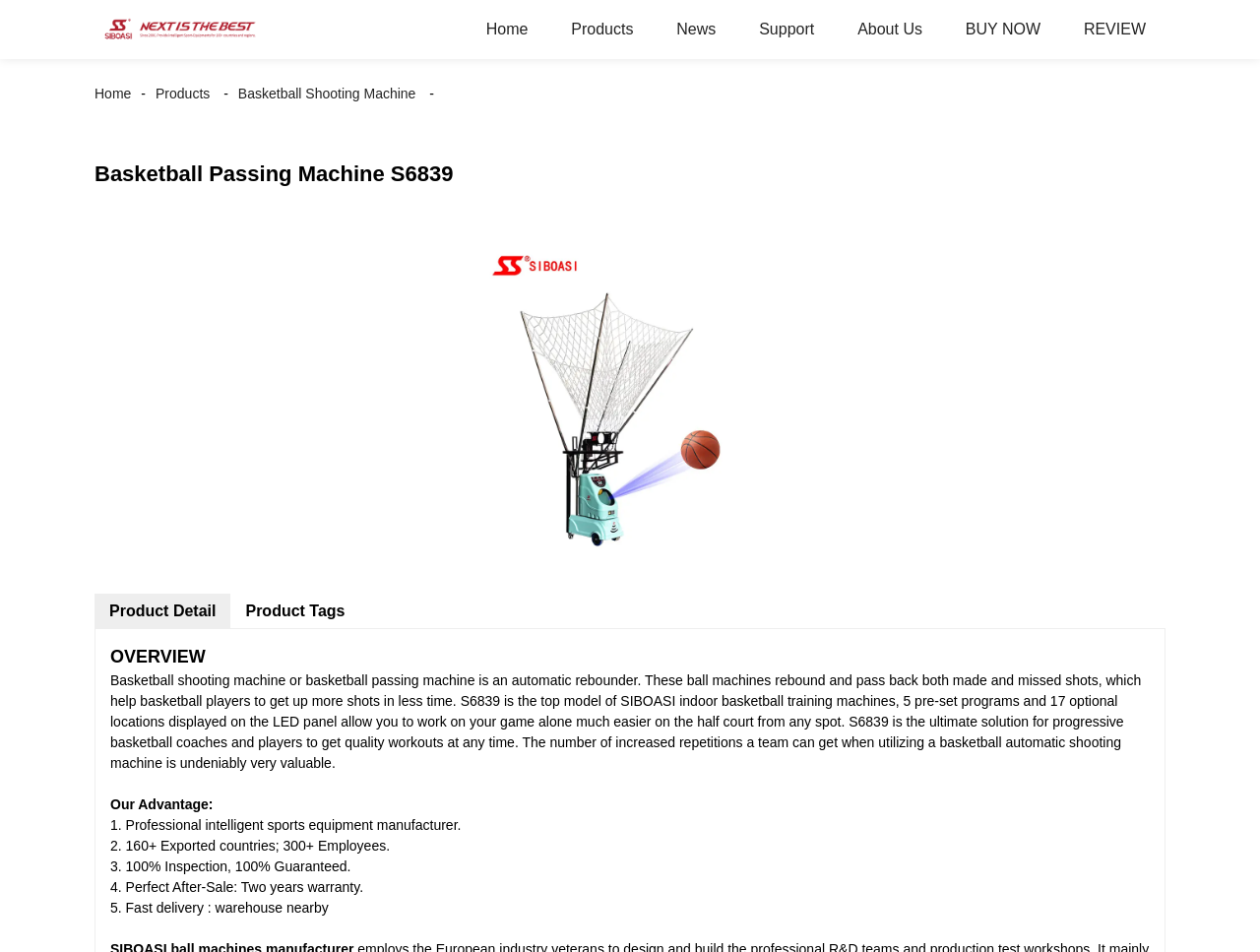Create an elaborate caption for the webpage.

The webpage is about the "Best Basketball Passing Machine S6839" and its features. At the top, there is a logo image on the left, followed by a series of links, including "Home", "Products", "News", "Support", "About Us", "BUY NOW", and "REVIEW". Below these links, there is a heading that reads "Basketball Passing Machine S6839".

On the left side of the page, there is a large image of the basketball passing machine, which takes up most of the width of the page. To the right of the image, there are two disabled buttons, "Previous item in carousel" and "Next item in carousel".

Below the image, there are two tabs, "Product Detail" and "Product Tags". The "Product Detail" tab is selected, and it displays a detailed description of the product. The description is divided into two sections, "OVERVIEW" and "Our Advantage". The "OVERVIEW" section describes the features of the basketball passing machine, including its ability to rebound and pass back both made and missed shots, and its 5 pre-set programs and 17 optional locations. The "Our Advantage" section lists five advantages of the product, including its professional manufacturing, wide export reach, 100% inspection, perfect after-sale service, and fast delivery.

There are no other images on the page besides the logo and the product image. The overall layout is organized, with clear headings and concise text.